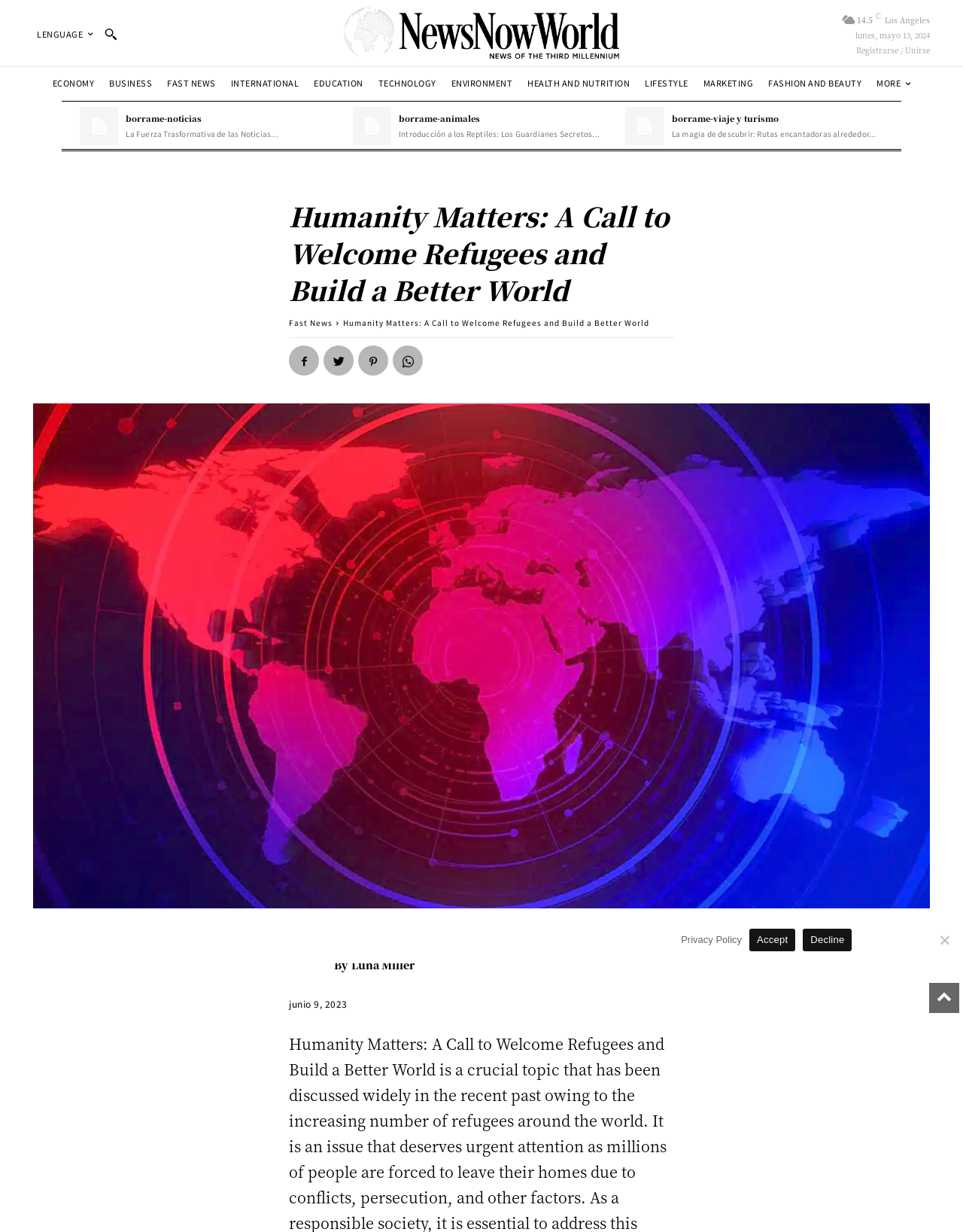Please specify the bounding box coordinates of the clickable region necessary for completing the following instruction: "Click the ECONOMY link". The coordinates must consist of four float numbers between 0 and 1, i.e., [left, top, right, bottom].

[0.05, 0.06, 0.102, 0.076]